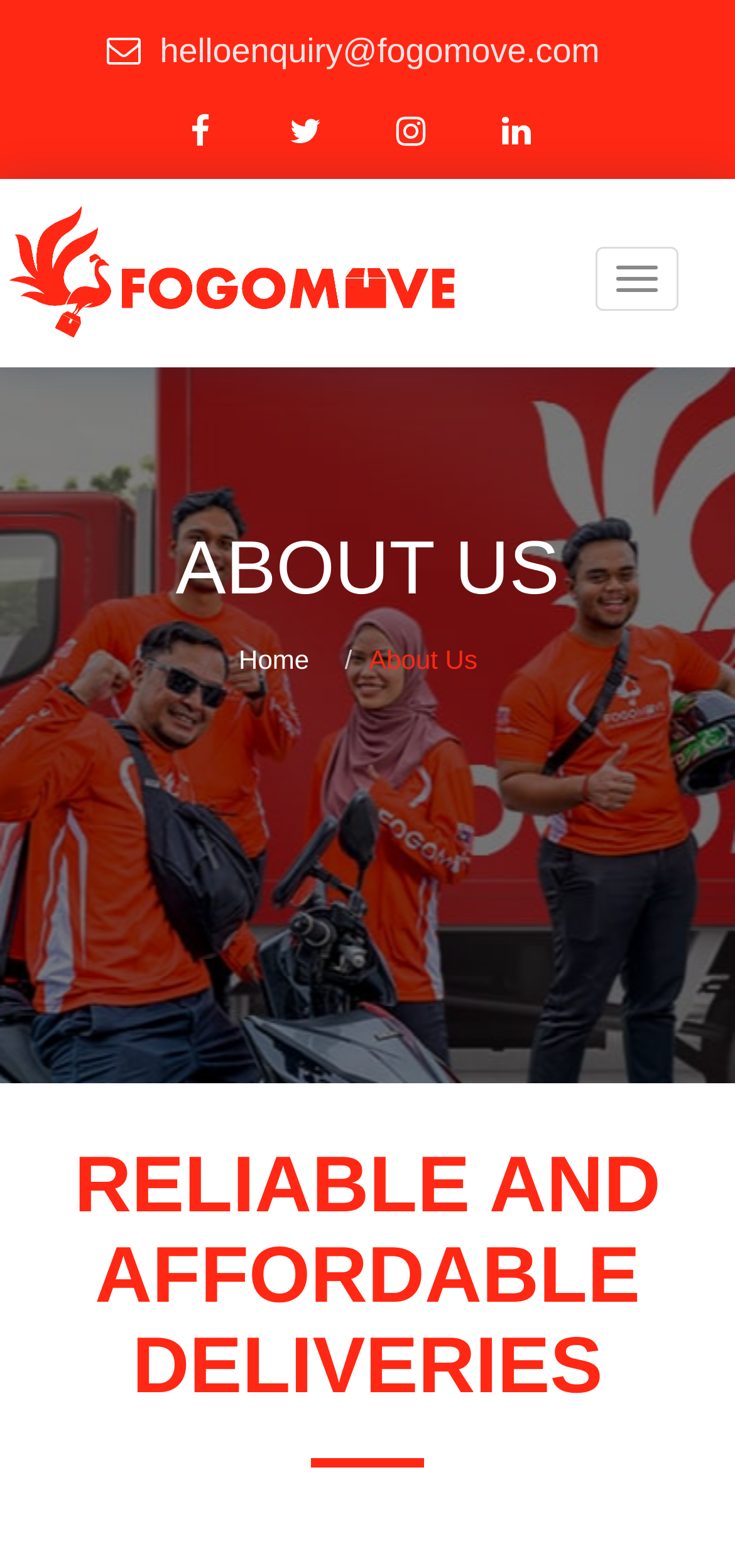Using the given element description, provide the bounding box coordinates (top-left x, top-left y, bottom-right x, bottom-right y) for the corresponding UI element in the screenshot: About Us

[0.502, 0.411, 0.65, 0.43]